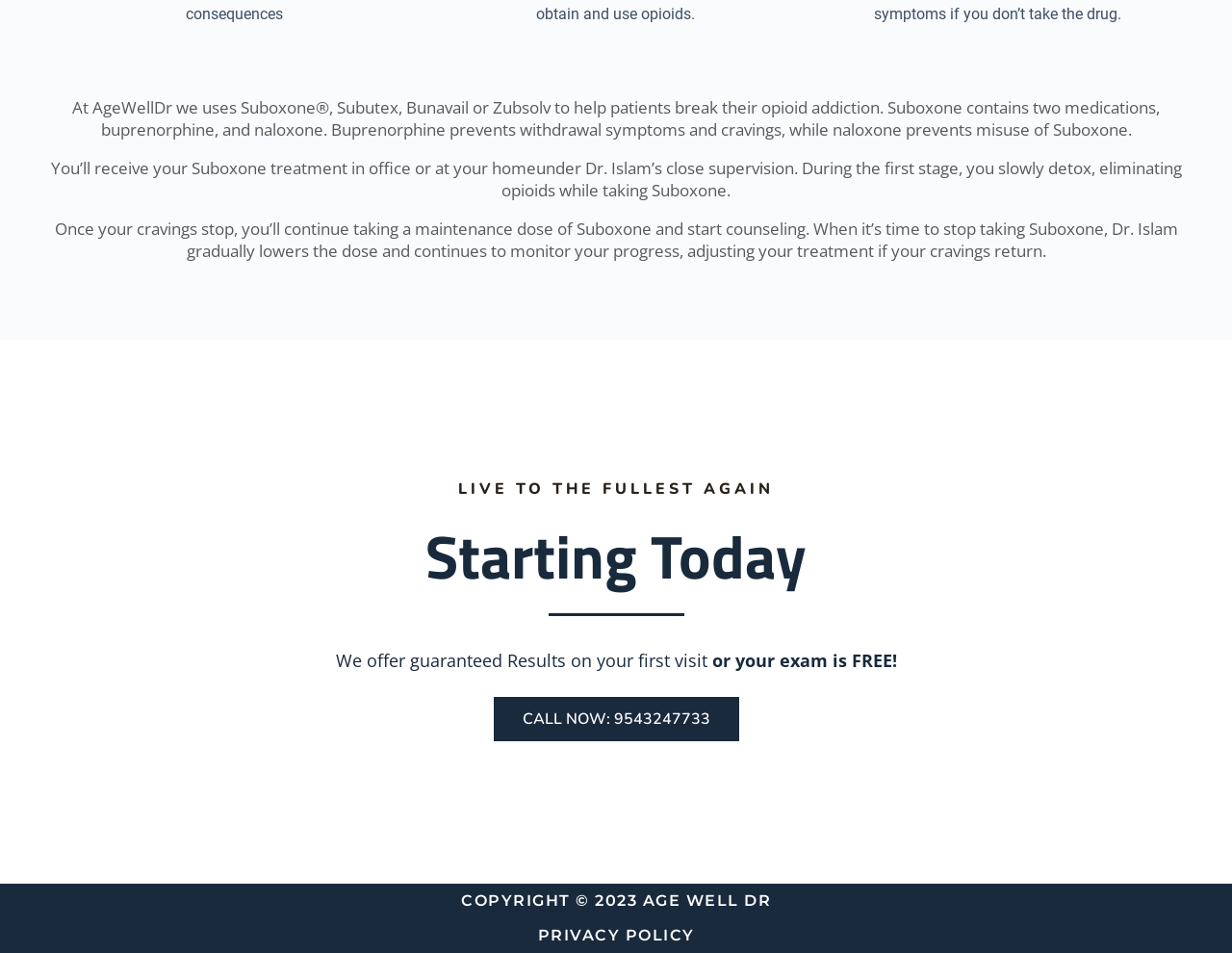What is the phone number to call for more information?
Refer to the image and provide a one-word or short phrase answer.

9543247733